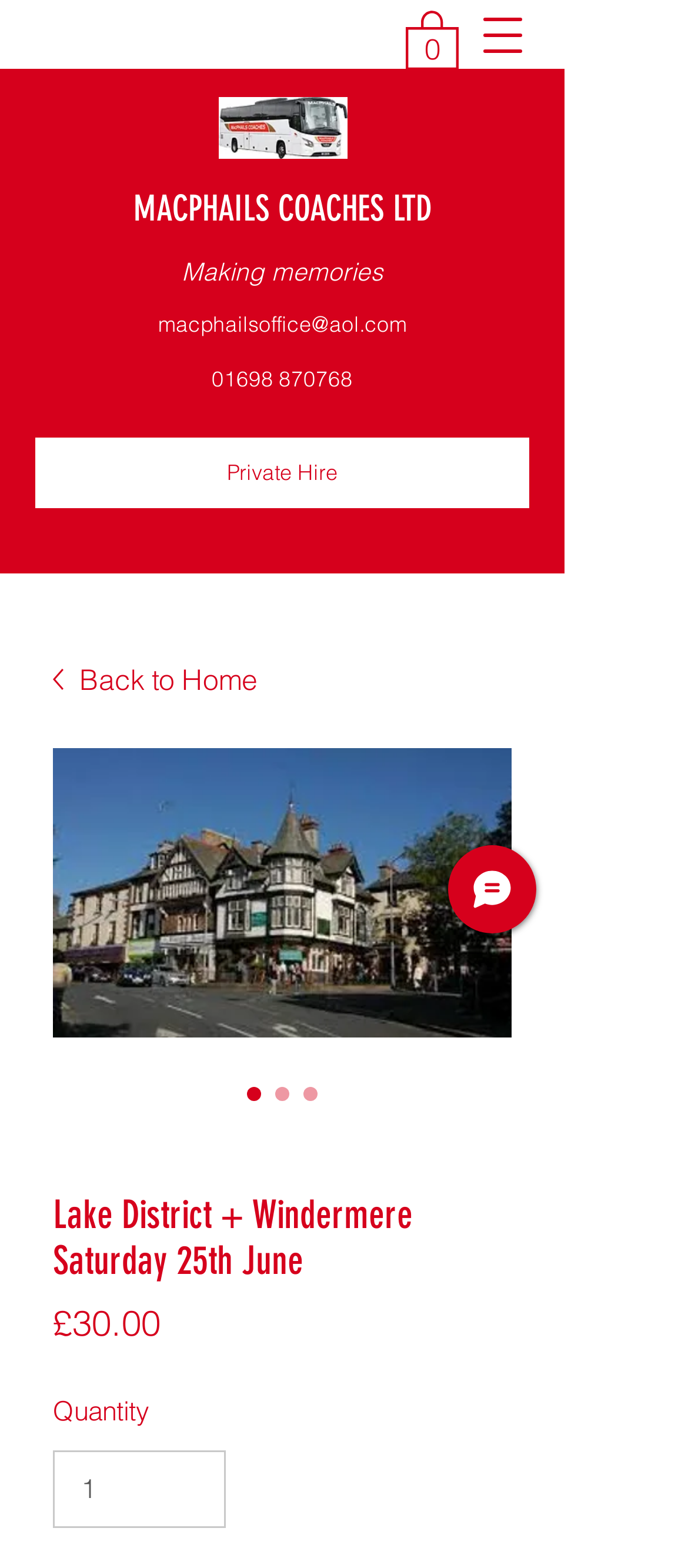What is the price of the tour?
Answer with a single word or phrase by referring to the visual content.

£30.00